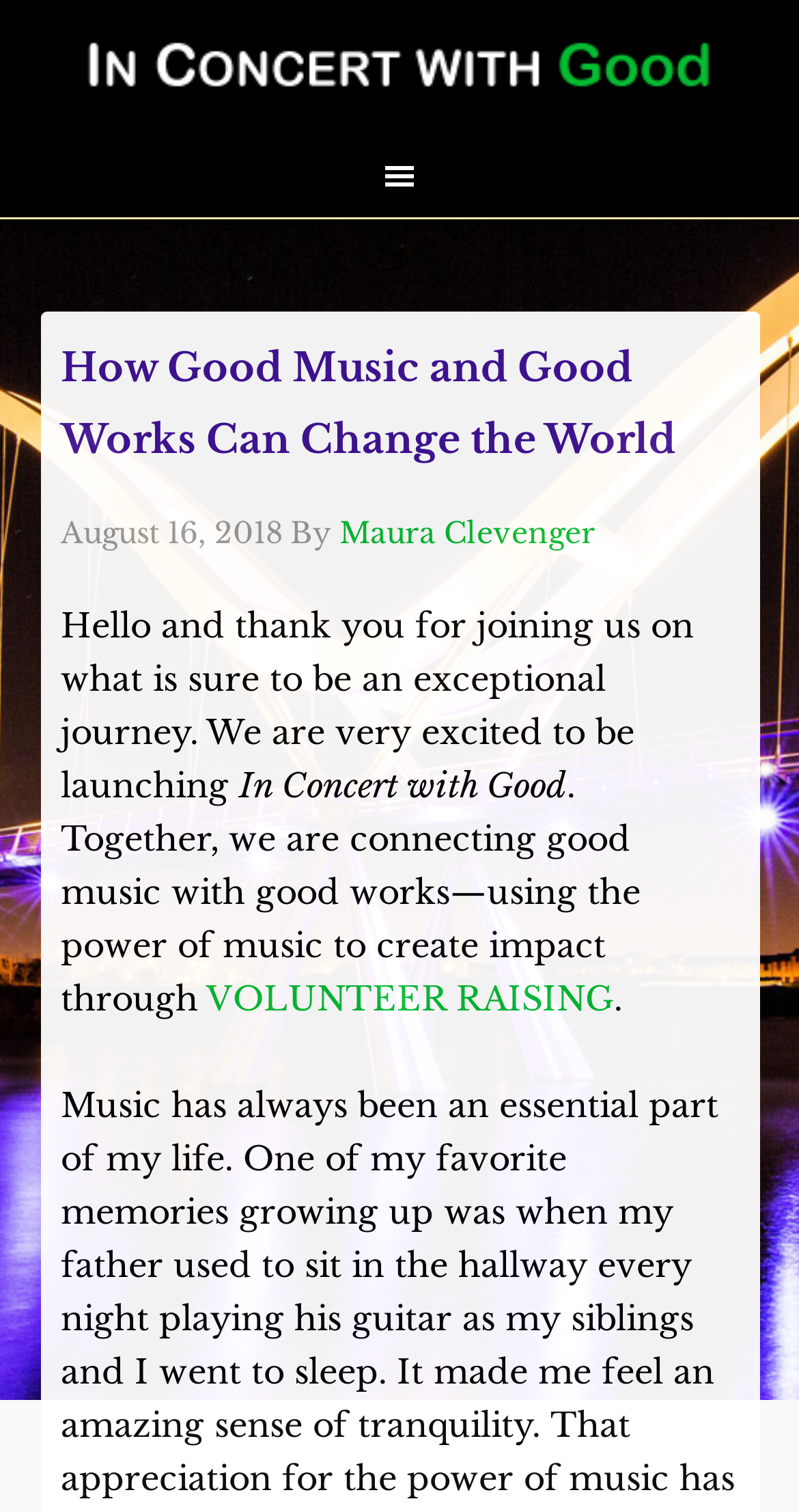What is the purpose of the program?
Please answer the question with a single word or phrase, referencing the image.

Connecting good music with good works